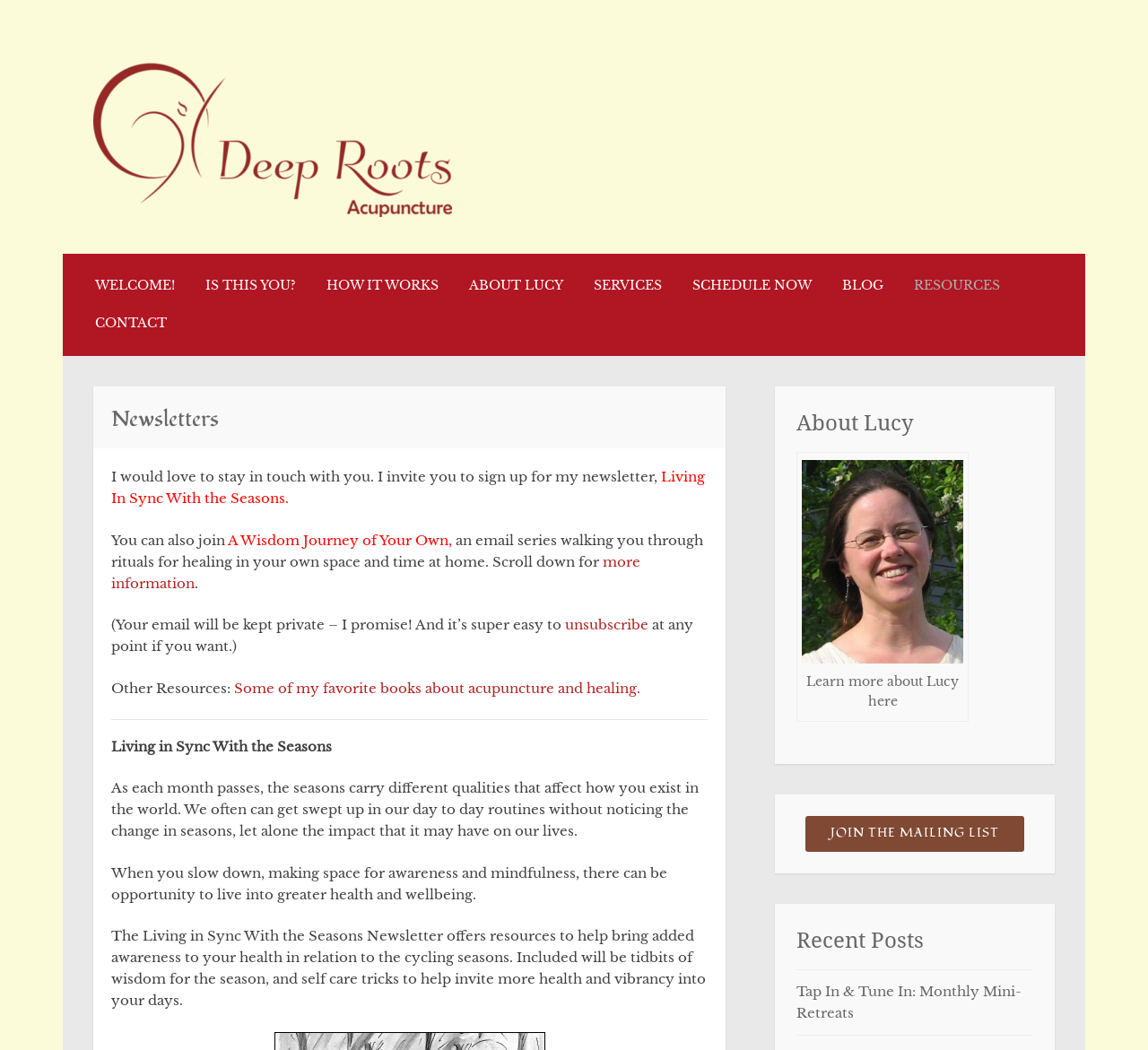Respond to the following question using a concise word or phrase: 
What is the name of the email series mentioned on the webpage?

A Wisdom Journey of Your Own